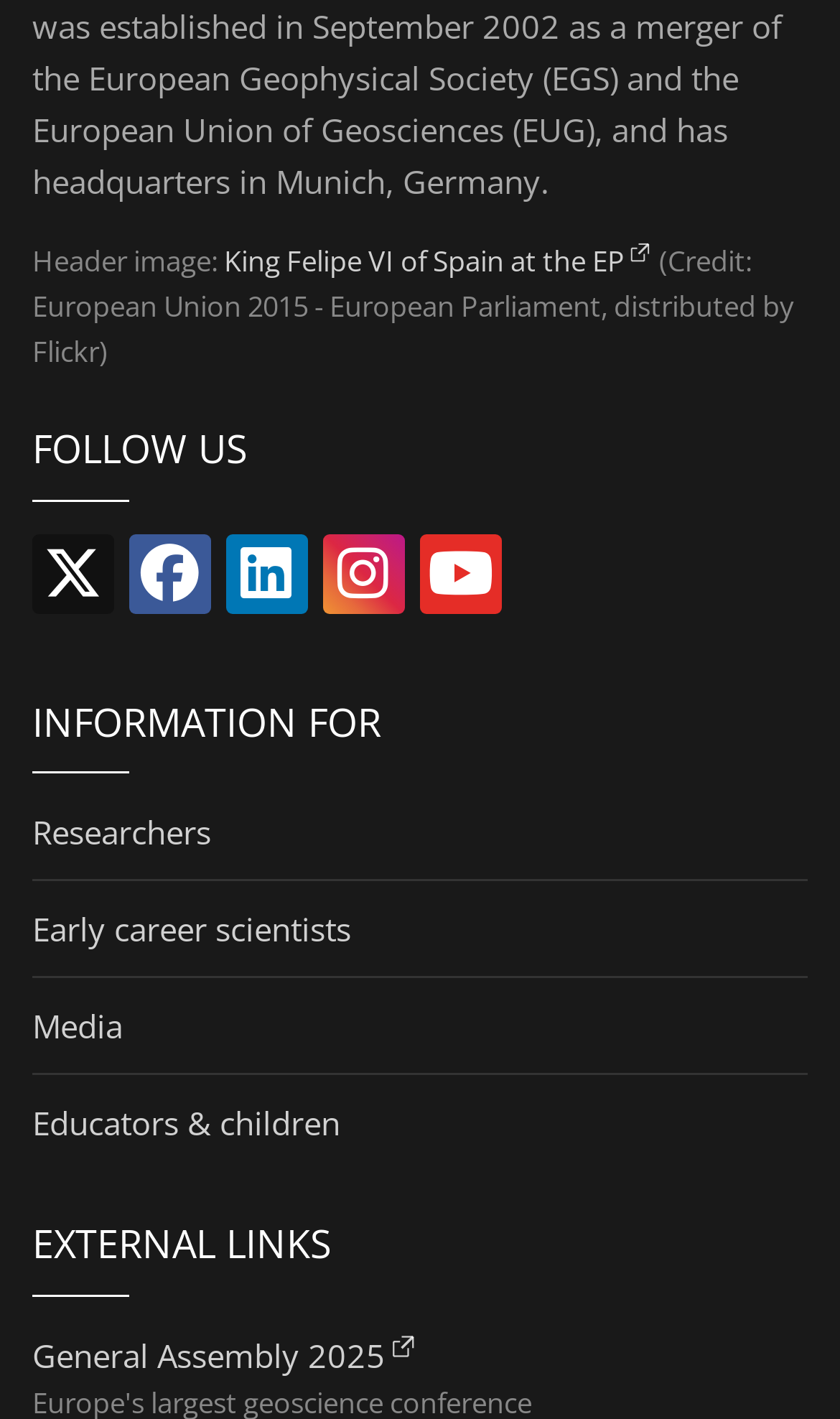Please provide the bounding box coordinates for the element that needs to be clicked to perform the following instruction: "Go to General Assembly 2025". The coordinates should be given as four float numbers between 0 and 1, i.e., [left, top, right, bottom].

[0.038, 0.94, 0.497, 0.97]